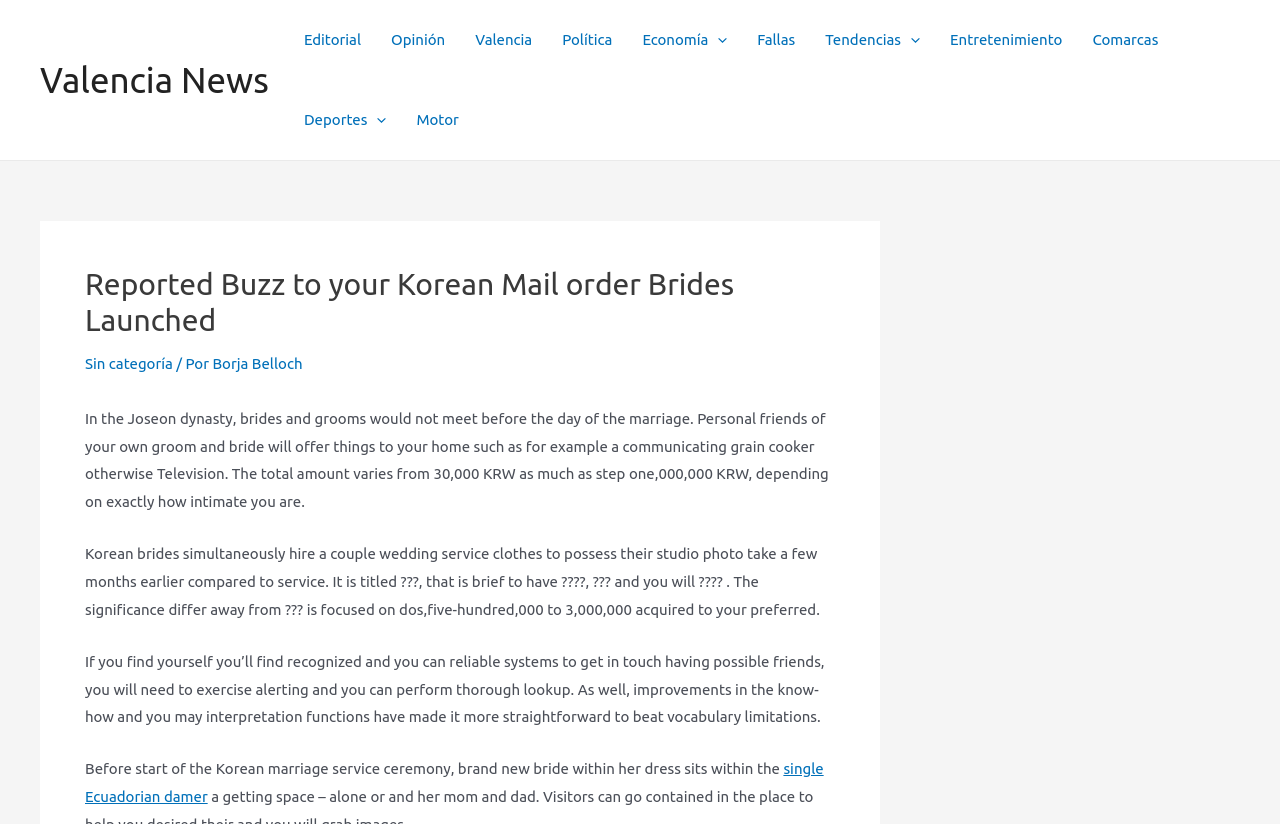Indicate the bounding box coordinates of the element that needs to be clicked to satisfy the following instruction: "Click on the 'Valencia News' link". The coordinates should be four float numbers between 0 and 1, i.e., [left, top, right, bottom].

[0.031, 0.073, 0.21, 0.121]